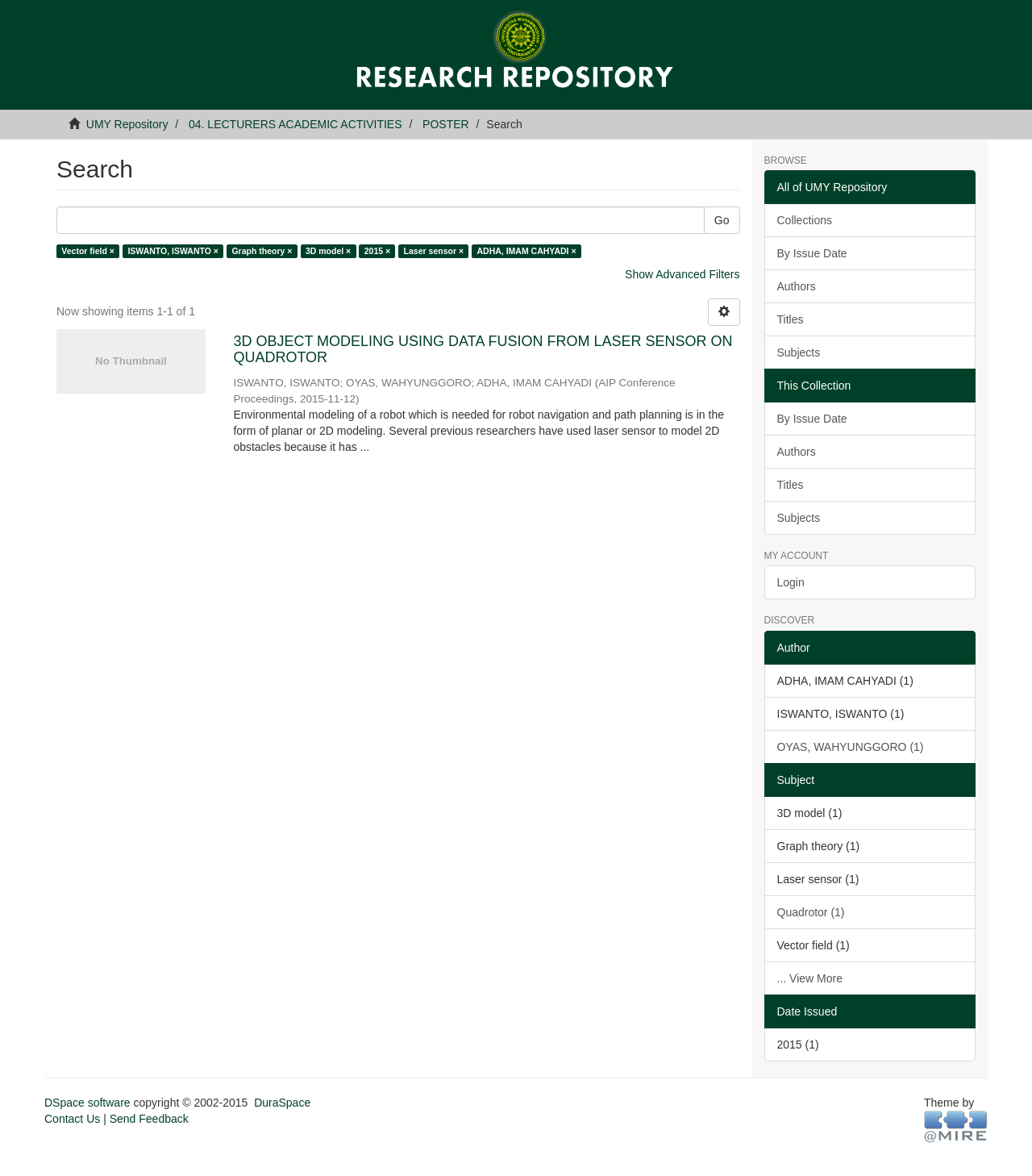Please identify the bounding box coordinates of the element's region that I should click in order to complete the following instruction: "Show Advanced Filters". The bounding box coordinates consist of four float numbers between 0 and 1, i.e., [left, top, right, bottom].

[0.606, 0.228, 0.717, 0.239]